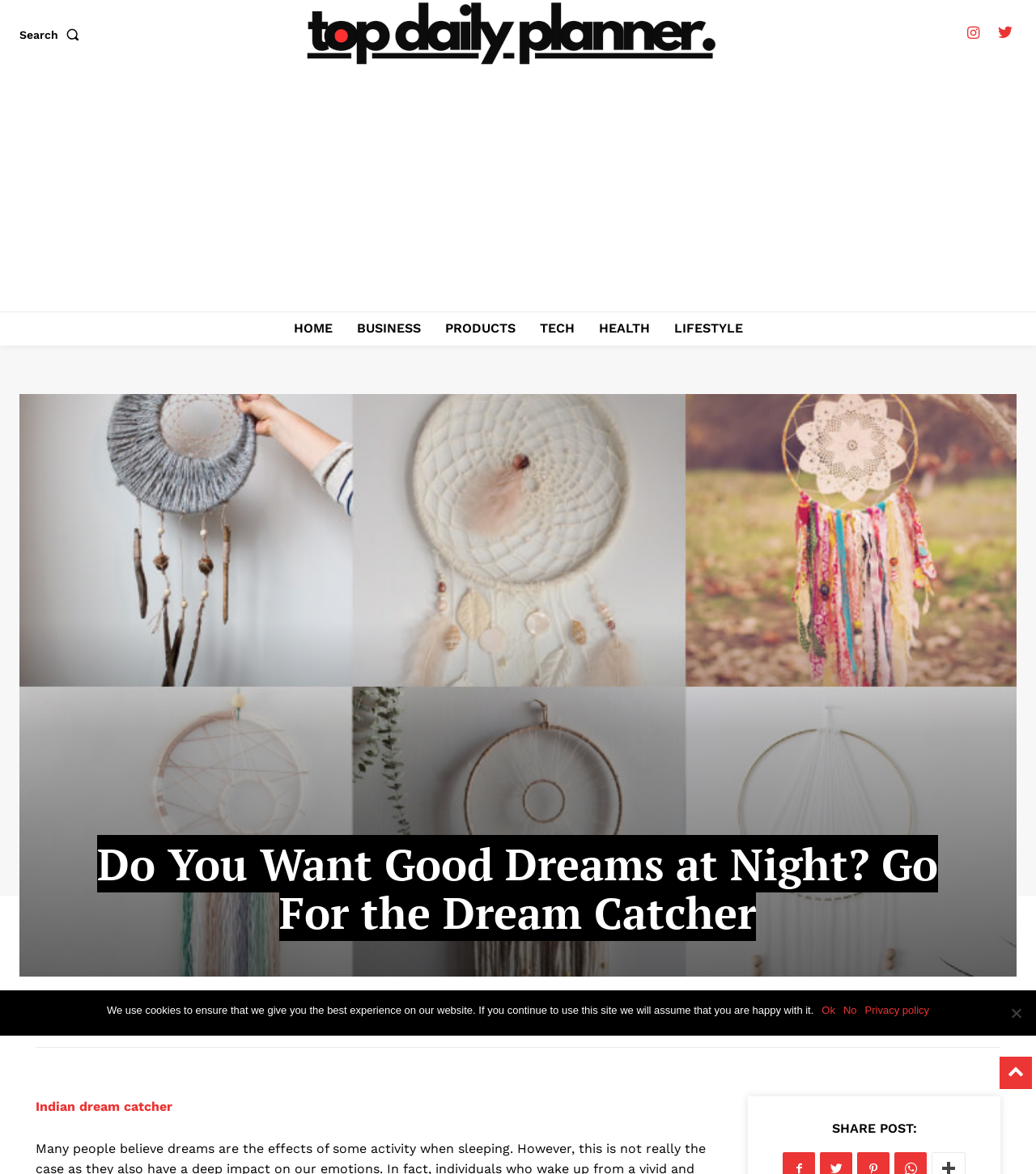What is the purpose of the dream catcher?
Offer a detailed and full explanation in response to the question.

Based on the webpage's content, it can be inferred that the dream catcher is meant to bring good dreams to the user. The heading 'Do You Want Good Dreams at Night? Go For the Dream Catcher' suggests that the dream catcher is a solution for having good dreams.